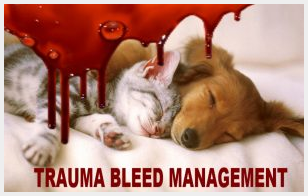Explain the image thoroughly, highlighting all key elements.

The image highlights a crucial aspect of veterinary care titled "Trauma Bleed Management." It features a serene scene where a cat and a dog are peacefully sleeping side by side, symbolizing companionship and care. Overlaying the peaceful image is a dramatic representation of blood, visually emphasizing the importance of knowing how to manage traumatic bleeding in pets. This striking contrast serves to capture attention and underscore a vital message for pet owners: understanding how to control bleeding can be life-saving. This image is associated with a specialized course designed to educate pet caregivers about emergency response techniques, particularly in critical situations where swift action is essential for the well-being of their animals.